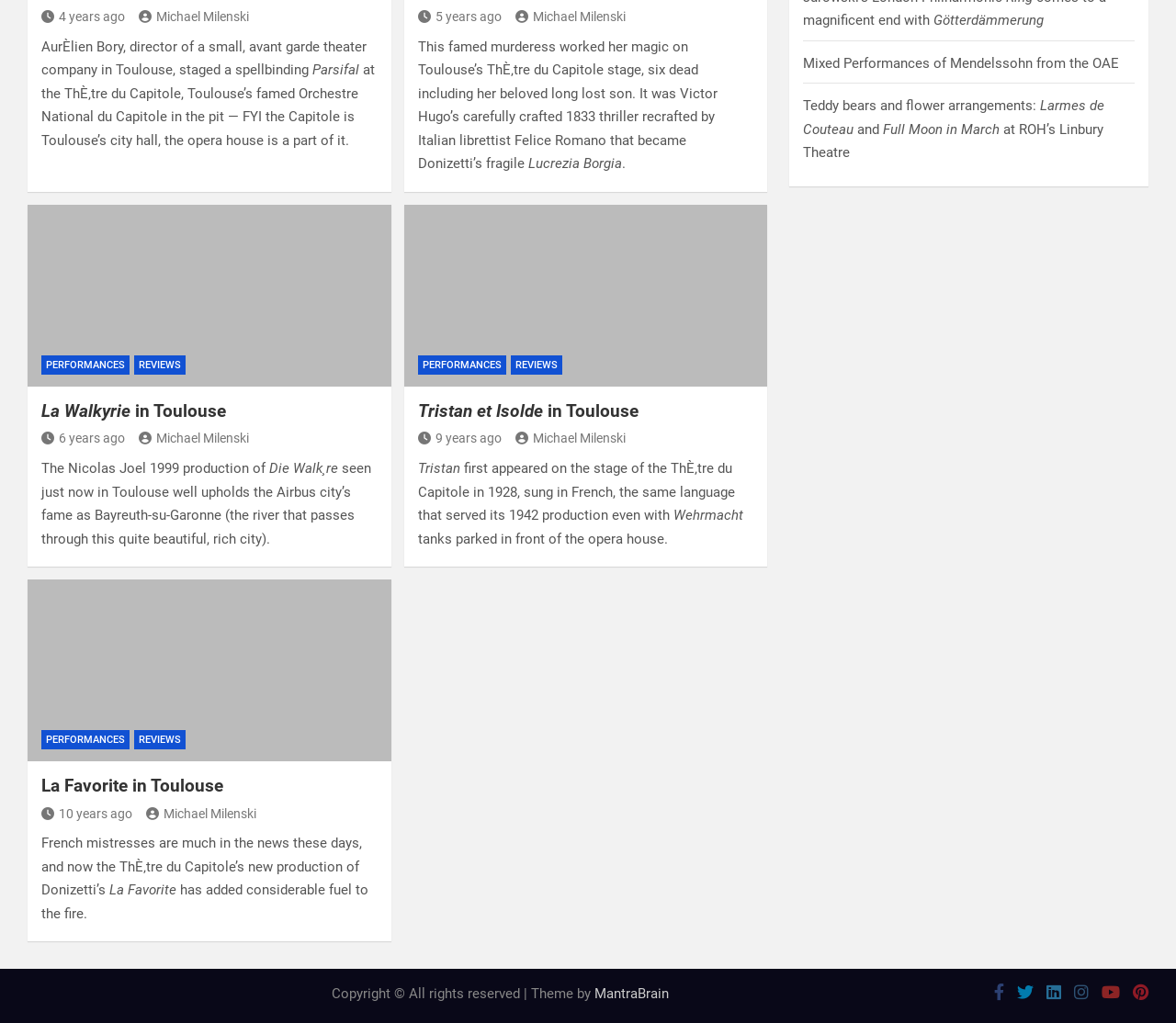Give the bounding box coordinates for the element described by: "Tristan et Isolde in Toulouse".

[0.355, 0.391, 0.543, 0.412]